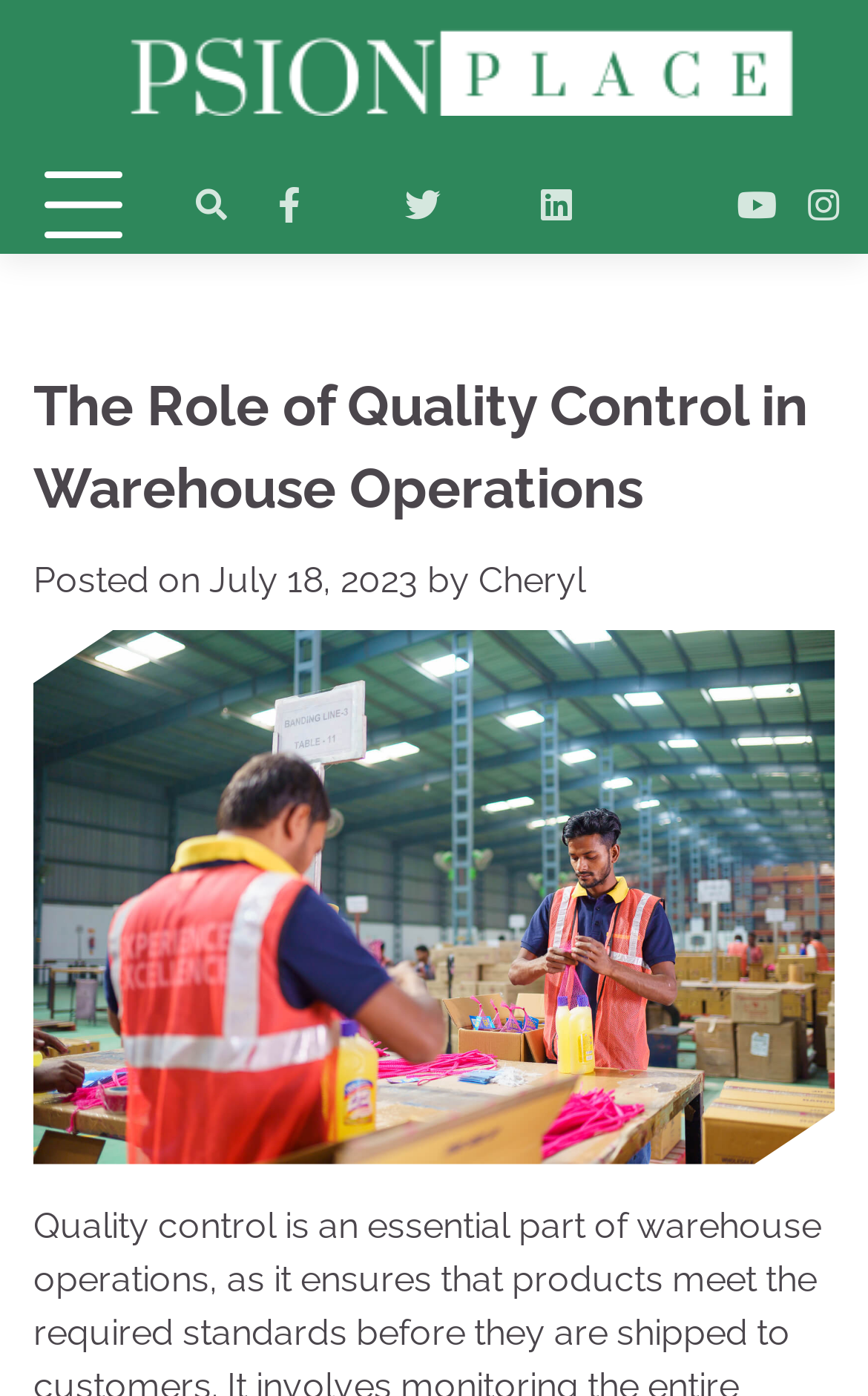Use a single word or phrase to respond to the question:
What is the type of the element with the text 'The Role of Quality Control in Warehouse Operations'?

Heading